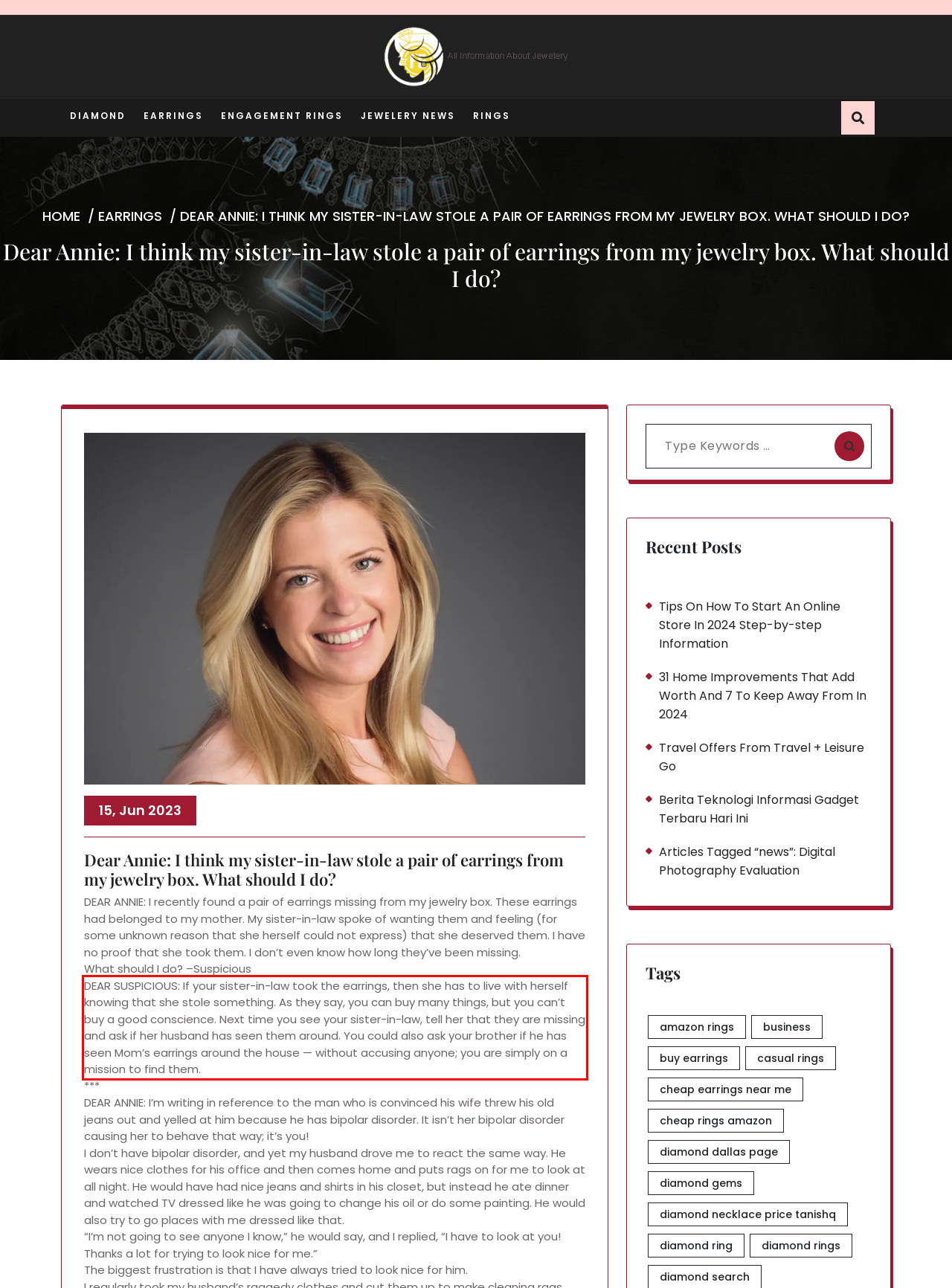Identify the red bounding box in the webpage screenshot and perform OCR to generate the text content enclosed.

DEAR SUSPICIOUS: If your sister-in-law took the earrings, then she has to live with herself knowing that she stole something. As they say, you can buy many things, but you can’t buy a good conscience. Next time you see your sister-in-law, tell her that they are missing and ask if her husband has seen them around. You could also ask your brother if he has seen Mom’s earrings around the house — without accusing anyone; you are simply on a mission to find them.